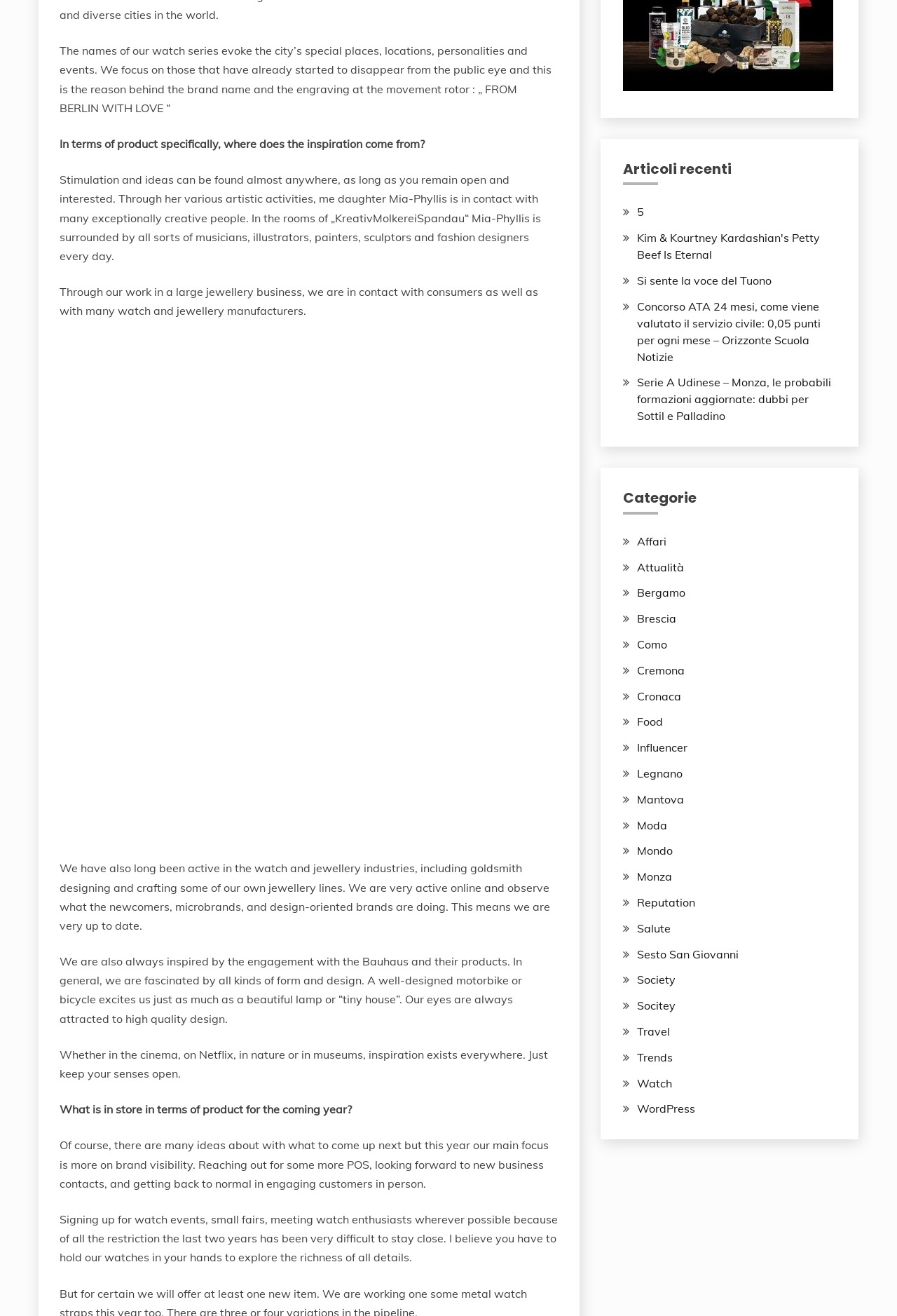What is the topic of the link 'Kim & Kourtney Kardashian's Petty Beef Is Eternal'?
Please answer the question as detailed as possible.

The link 'Kim & Kourtney Kardashian's Petty Beef Is Eternal' is likely related to celebrity news or gossip, as it mentions the names of two famous celebrities, Kim and Kourtney Kardashian.